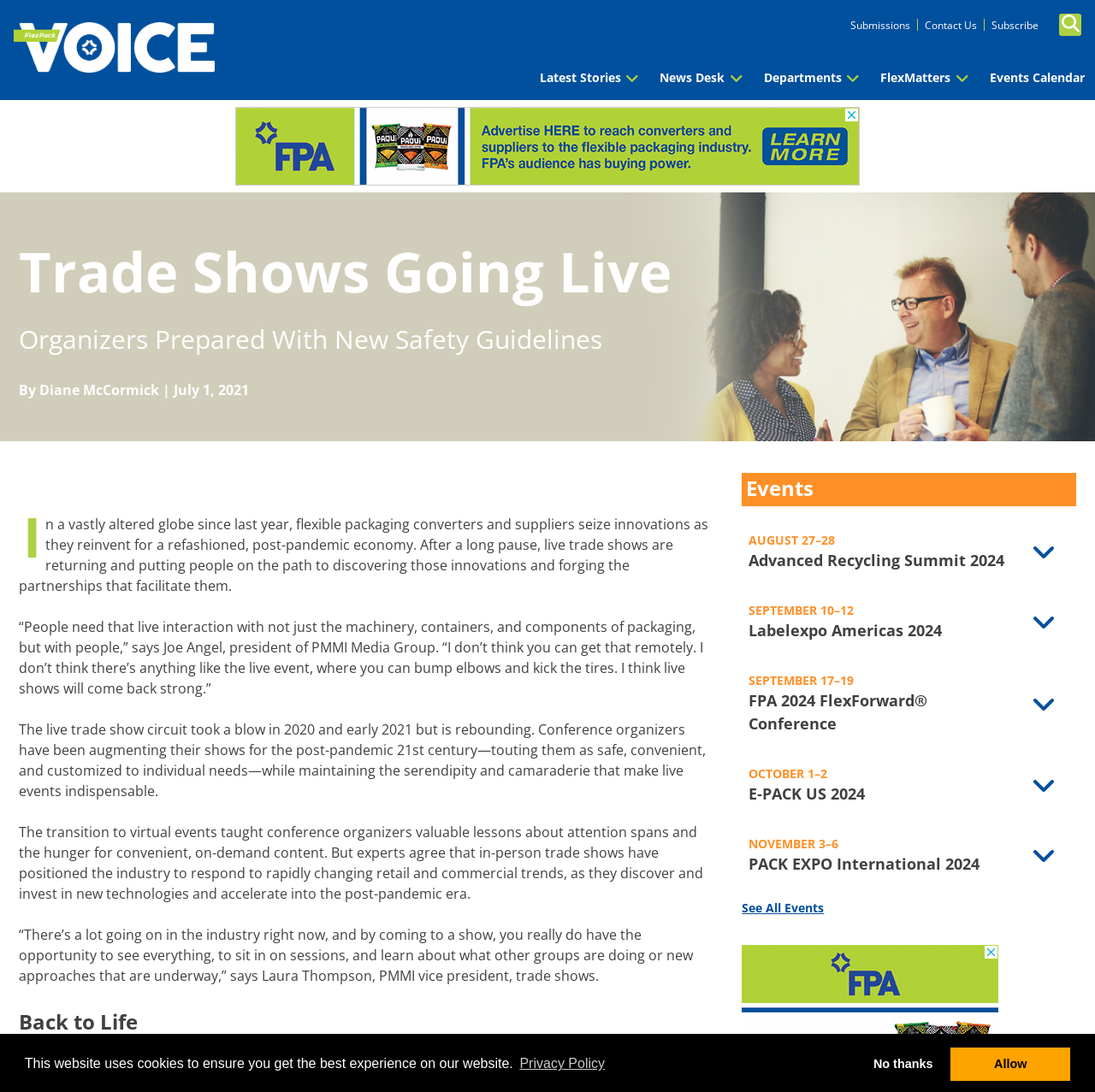Find the bounding box coordinates of the clickable element required to execute the following instruction: "Read Latest Stories". Provide the coordinates as four float numbers between 0 and 1, i.e., [left, top, right, bottom].

[0.483, 0.056, 0.593, 0.092]